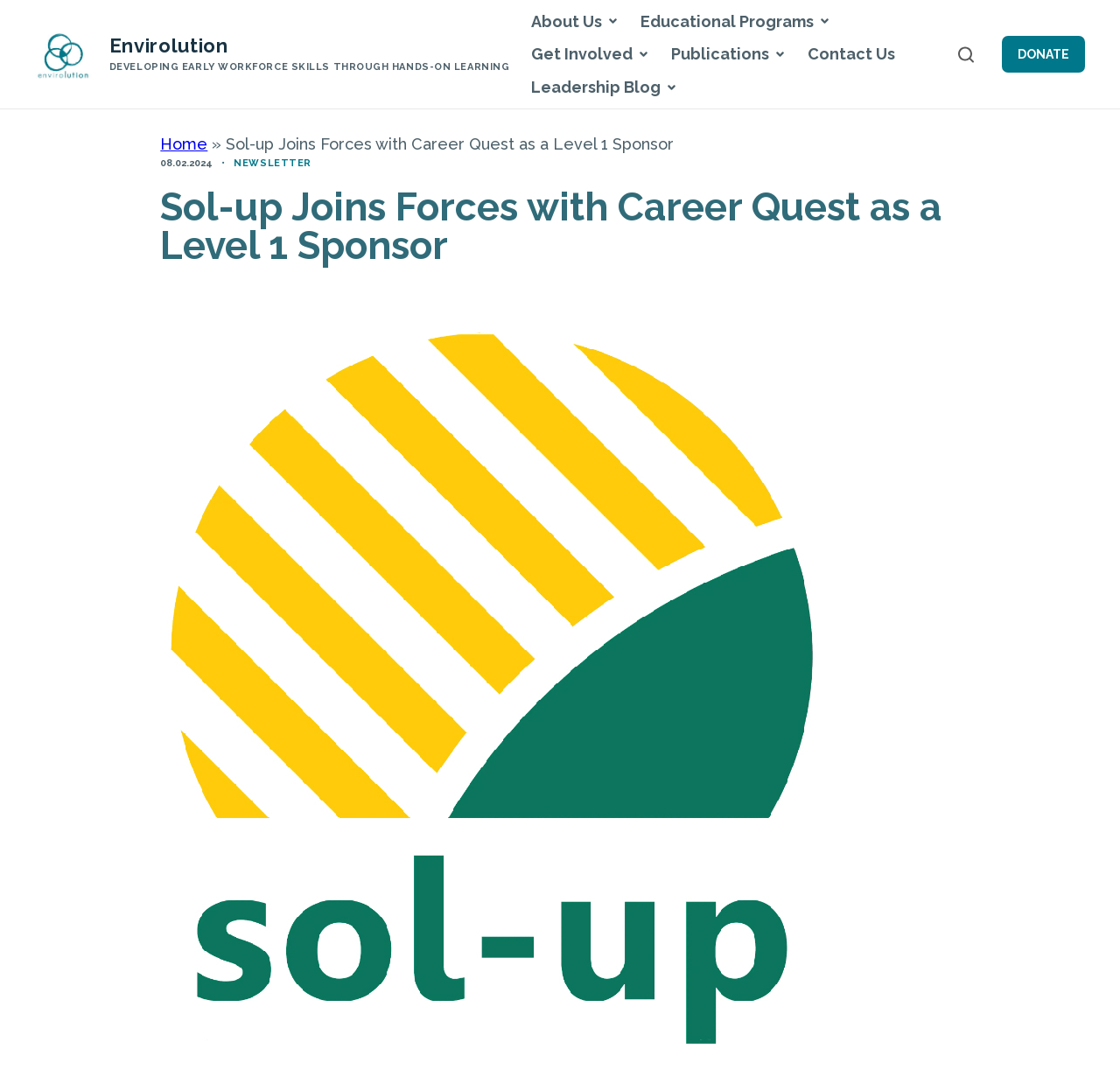What is the purpose of the button with the text 'DONATE'?
Refer to the image and provide a concise answer in one word or phrase.

To donate